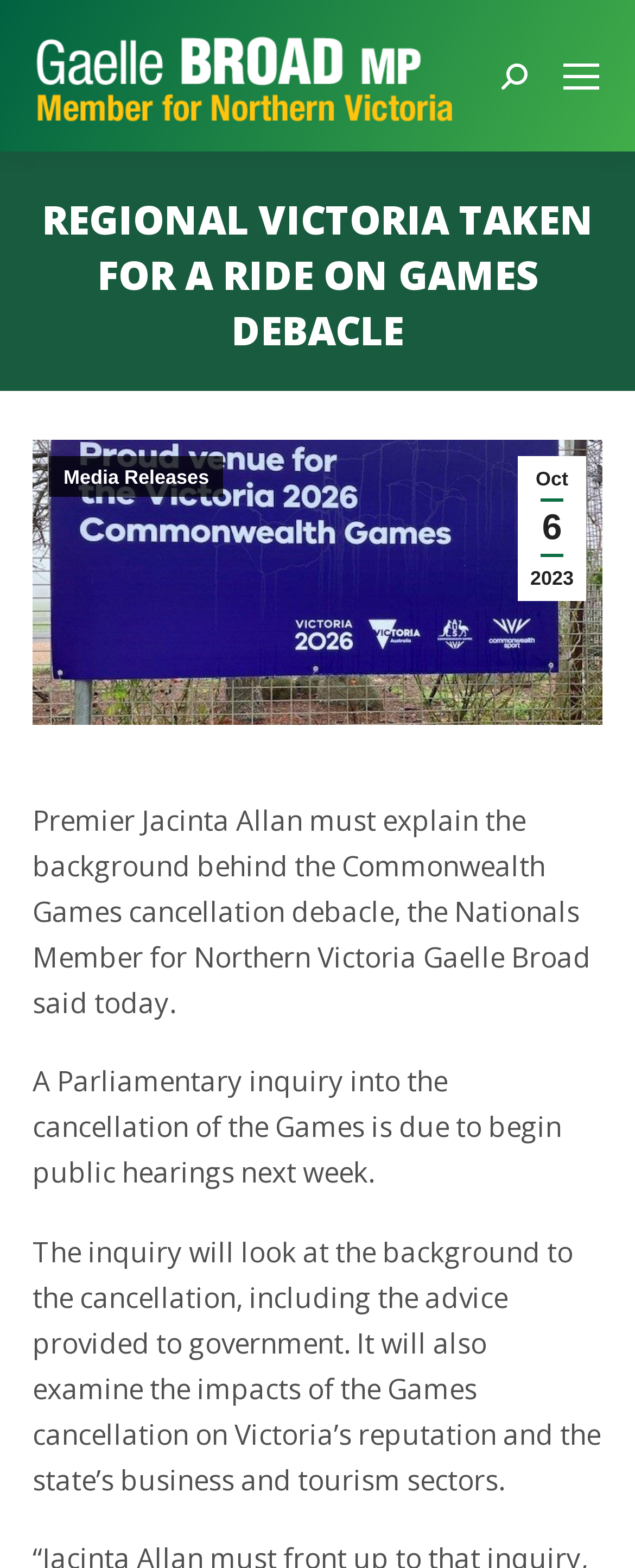Find and provide the bounding box coordinates for the UI element described here: "Oct62023". The coordinates should be given as four float numbers between 0 and 1: [left, top, right, bottom].

[0.815, 0.291, 0.923, 0.383]